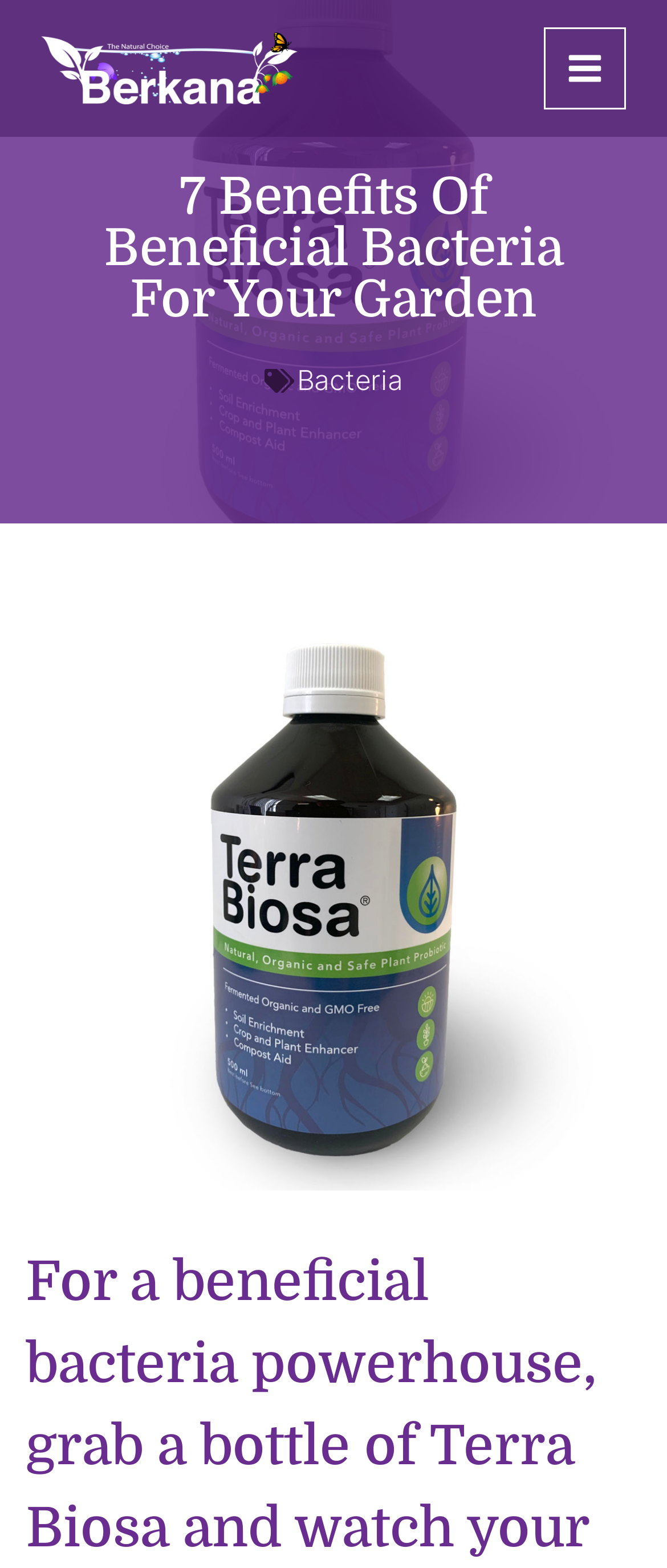Provide a thorough description of this webpage.

The webpage is about the benefits of beneficial bacteria for gardening, specifically promoting Terra Biosa, a product that can increase plant yield and improve soil health. 

At the top left of the page, there is a link to Berkana Farm, accompanied by an image with the same description. On the top right, there is a button to open a menu, which is currently not expanded, and it has an image of a toggle menu.

Below the top section, there is a prominent heading that reads "7 Benefits Of Beneficial Bacteria For Your Garden". Underneath the heading, there is a link to "Bacteria" in the middle of the page.

The main content of the page is an image showcasing a 500 ml bottle of Terra Biosa, which is a product that can be extended to create 30 liters of product for various uses such as animal husbandry, gardens, crops, soil, manure, and water. At the bottom of the image, there is a link to Terra Biosa.